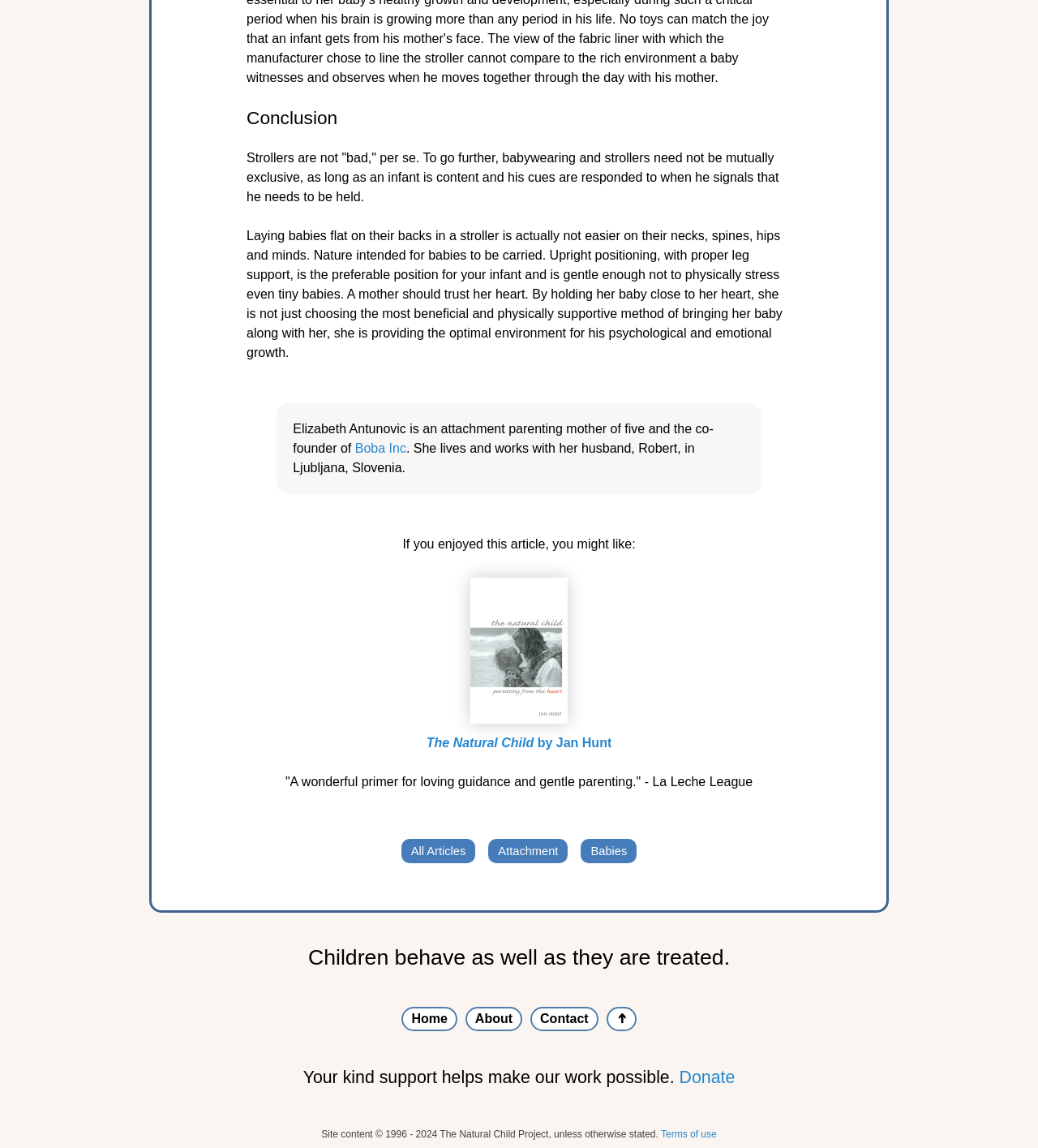Identify the bounding box coordinates of the specific part of the webpage to click to complete this instruction: "visit Boba Inc website".

[0.342, 0.384, 0.391, 0.396]